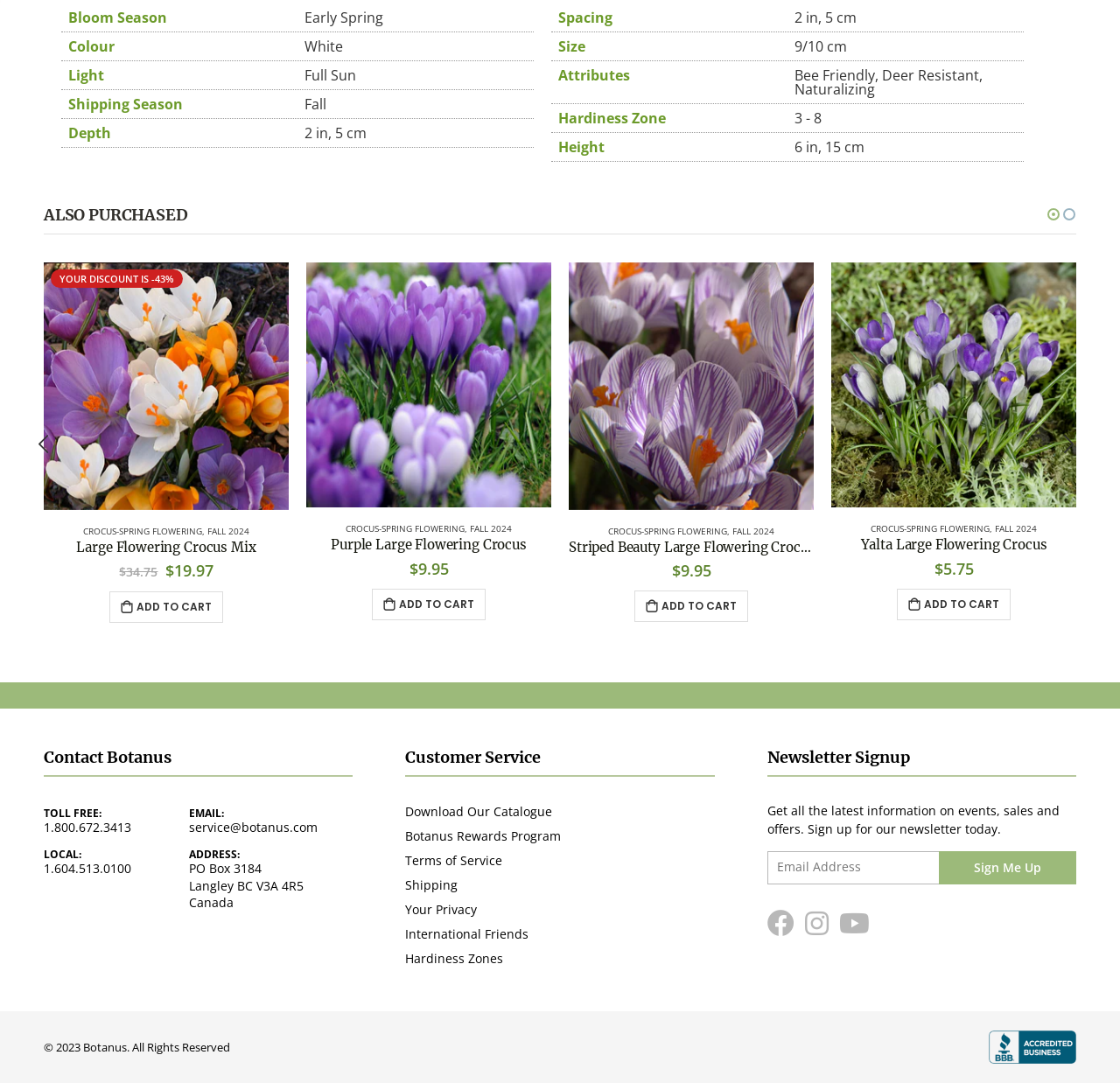Can you pinpoint the bounding box coordinates for the clickable element required for this instruction: "View details of 'Remembrance Large Flowering Crocus'"? The coordinates should be four float numbers between 0 and 1, i.e., [left, top, right, bottom].

[0.273, 0.242, 0.492, 0.469]